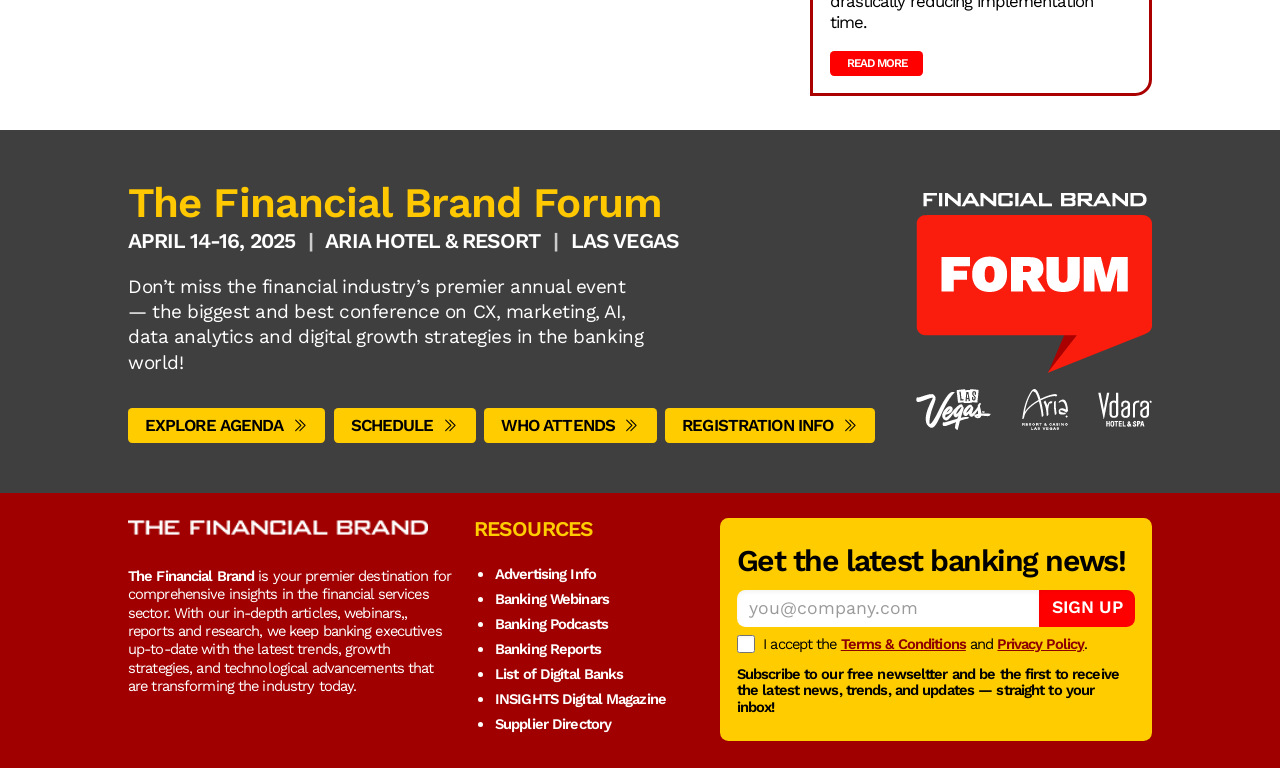Please identify the bounding box coordinates of the element's region that should be clicked to execute the following instruction: "Learn more about the Financial Brand Forum". The bounding box coordinates must be four float numbers between 0 and 1, i.e., [left, top, right, bottom].

[0.716, 0.353, 0.9, 0.379]